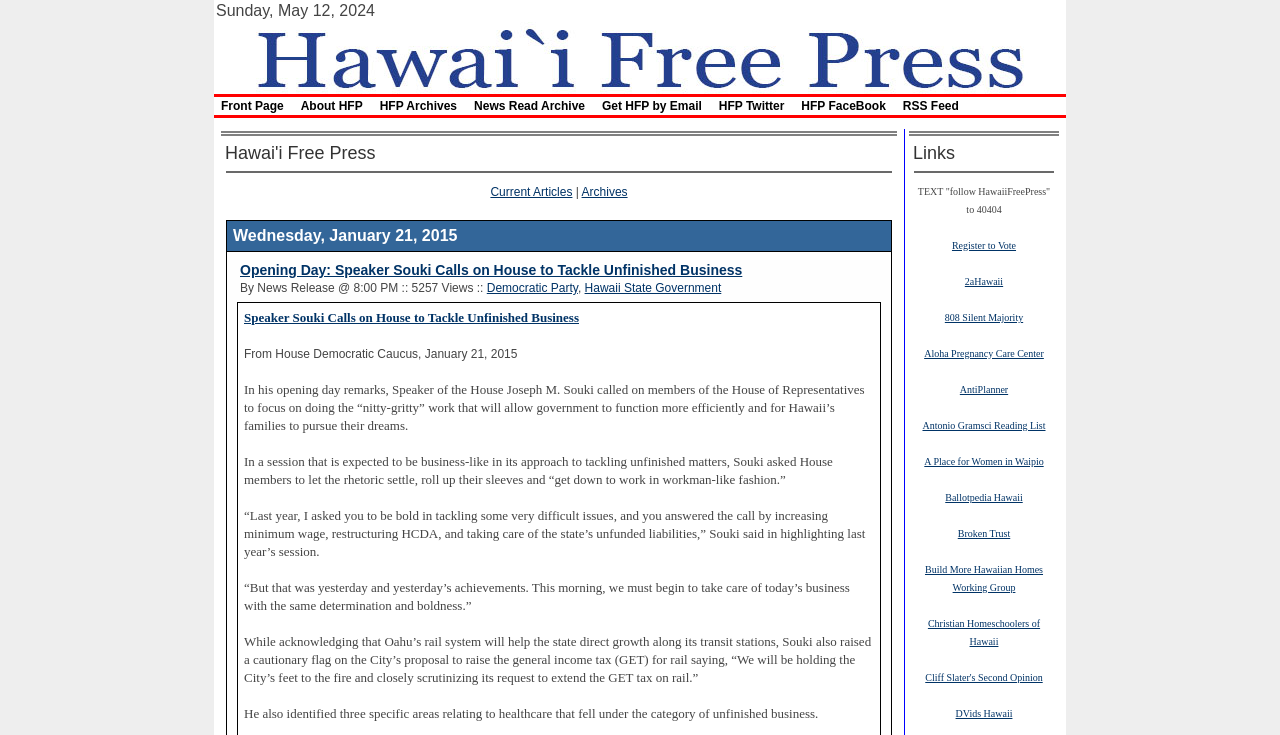Locate the bounding box coordinates of the element that should be clicked to fulfill the instruction: "Read current articles".

[0.383, 0.252, 0.447, 0.271]